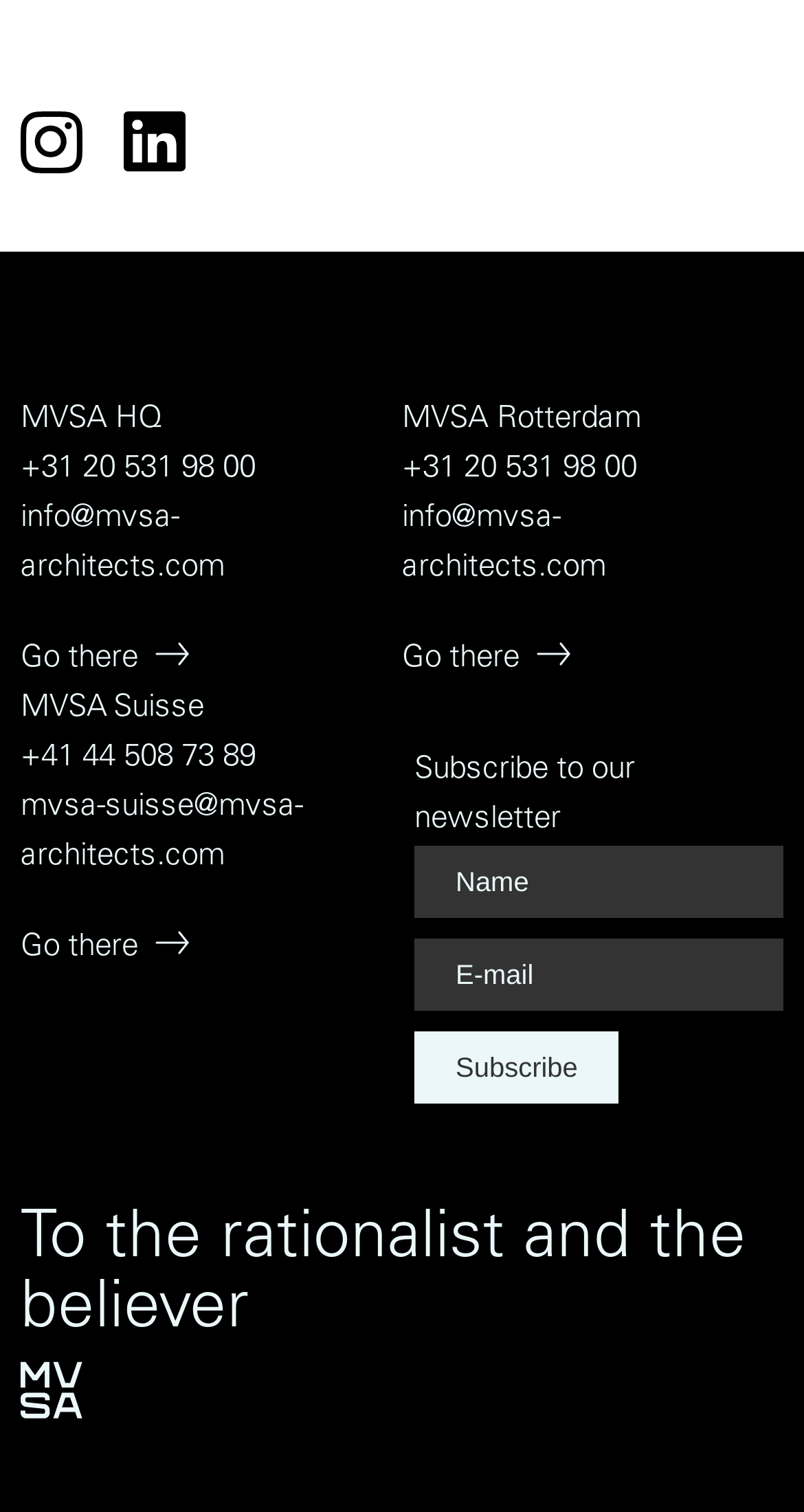What is the purpose of the textbox at the bottom?
Give a detailed explanation using the information visible in the image.

I inferred the purpose of the textbox by looking at the surrounding elements, including the heading 'Subscribe to our newsletter' and the button 'Subscribe'. This suggests that the textbox is used to input information to subscribe to a newsletter.